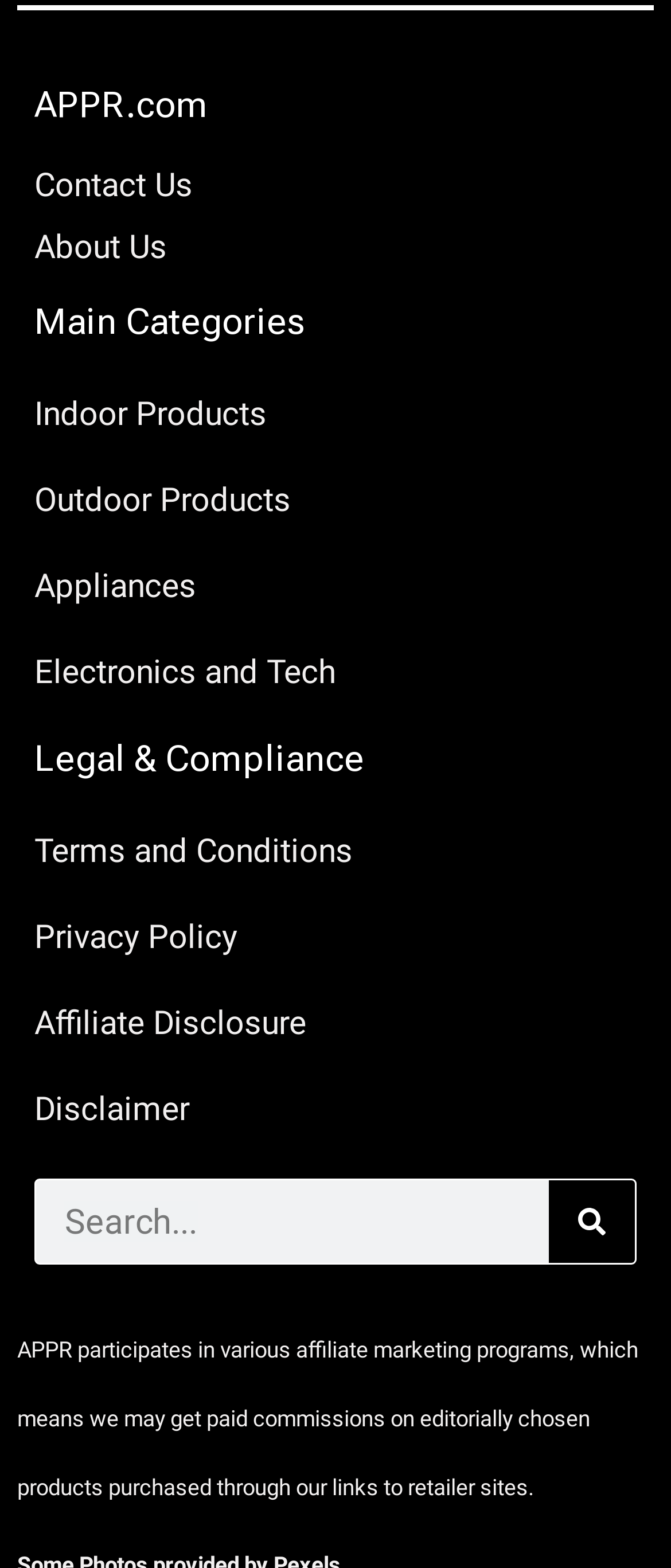Using the webpage screenshot, find the UI element described by Contact Us. Provide the bounding box coordinates in the format (top-left x, top-left y, bottom-right x, bottom-right y), ensuring all values are floating point numbers between 0 and 1.

[0.051, 0.105, 0.949, 0.133]